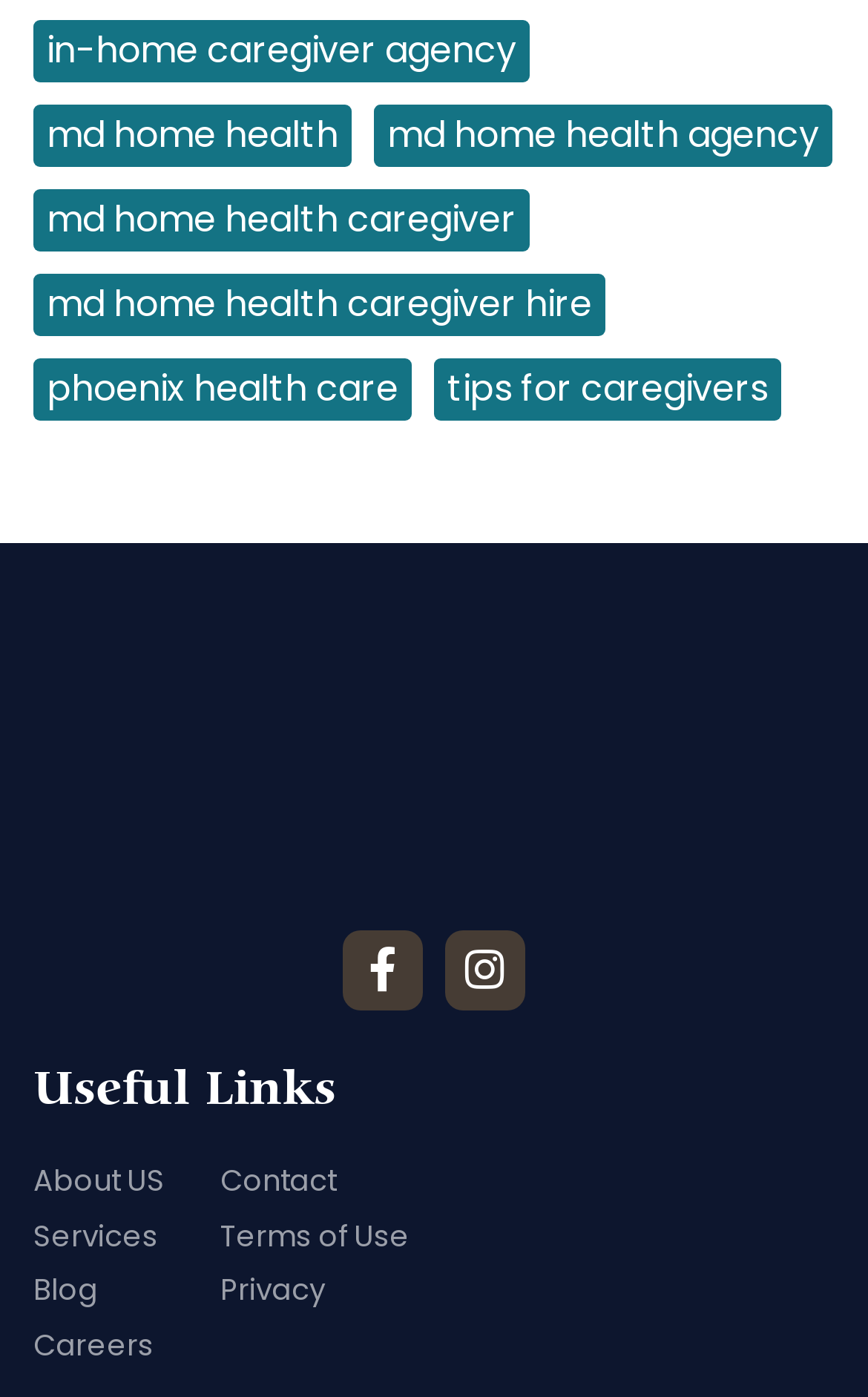Extract the bounding box coordinates for the UI element described by the text: "md home health caregiver". The coordinates should be in the form of [left, top, right, bottom] with values between 0 and 1.

[0.038, 0.136, 0.61, 0.181]